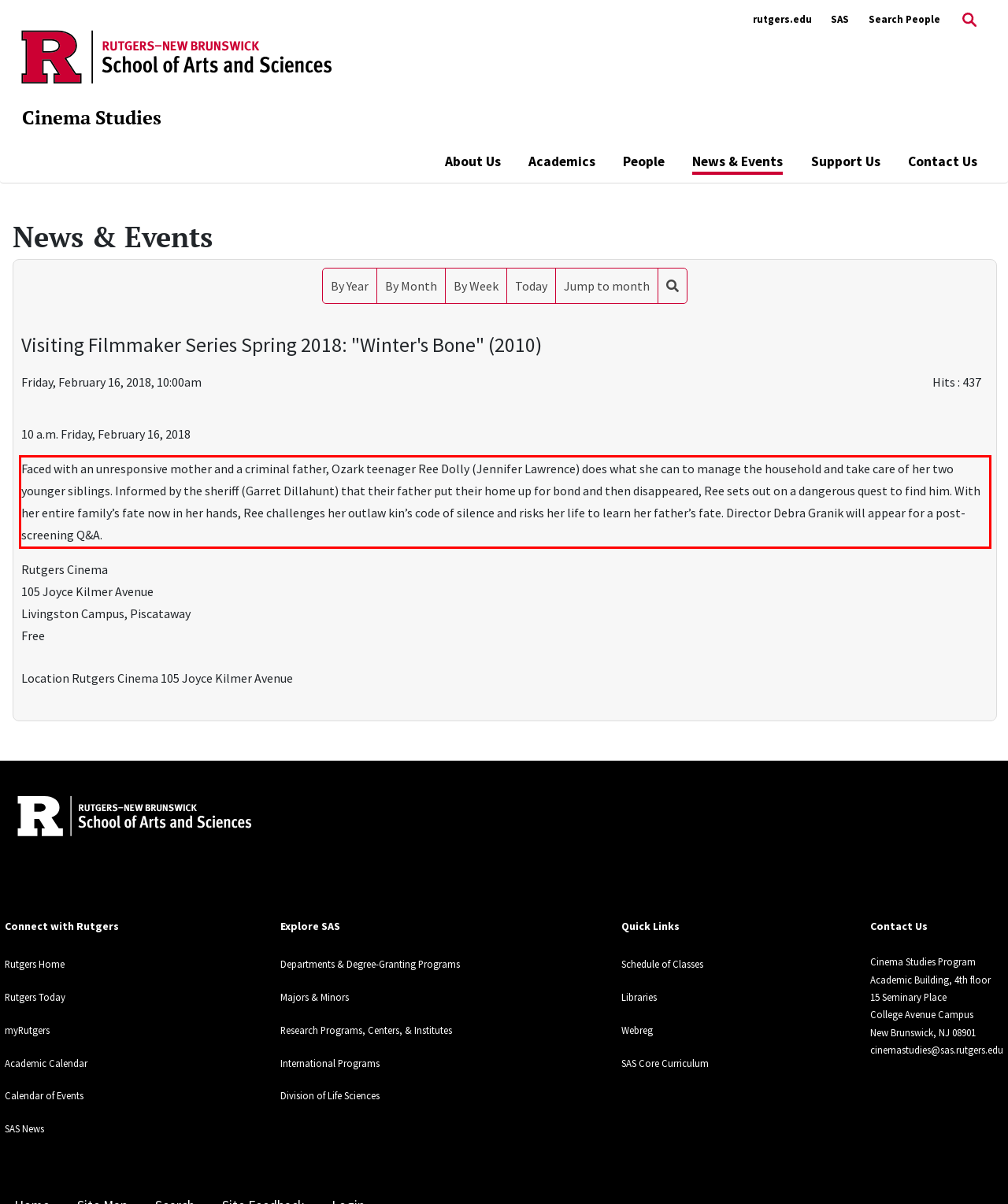Given a screenshot of a webpage, identify the red bounding box and perform OCR to recognize the text within that box.

Faced with an unresponsive mother and a criminal father, Ozark teenager Ree Dolly (Jennifer Lawrence) does what she can to manage the household and take care of her two younger siblings. Informed by the sheriff (Garret Dillahunt) that their father put their home up for bond and then disappeared, Ree sets out on a dangerous quest to find him. With her entire family’s fate now in her hands, Ree challenges her outlaw kin’s code of silence and risks her life to learn her father’s fate. Director Debra Granik will appear for a post-screening Q&A.